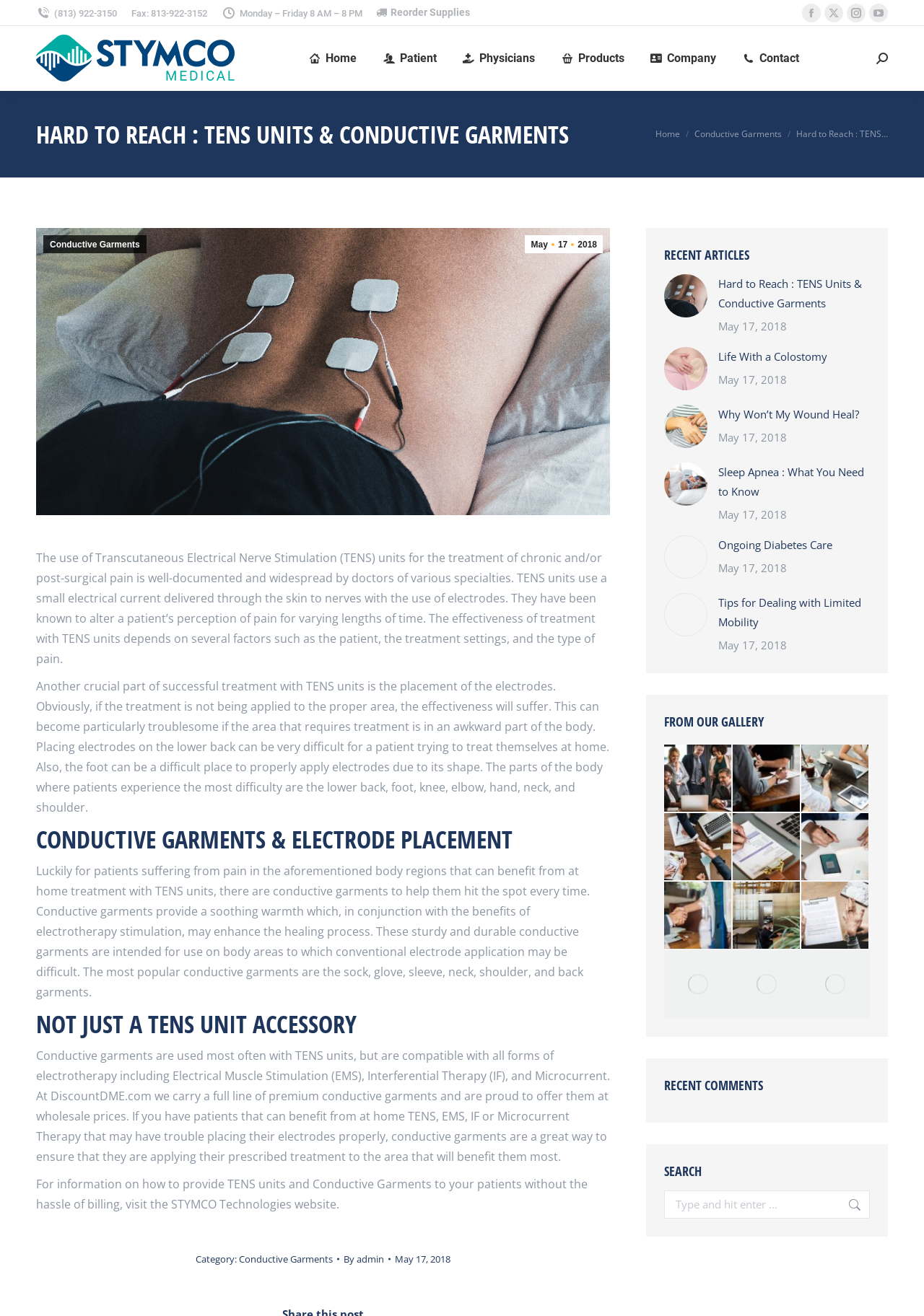Determine the bounding box for the described HTML element: "Life With a Colostomy". Ensure the coordinates are four float numbers between 0 and 1 in the format [left, top, right, bottom].

[0.777, 0.264, 0.895, 0.279]